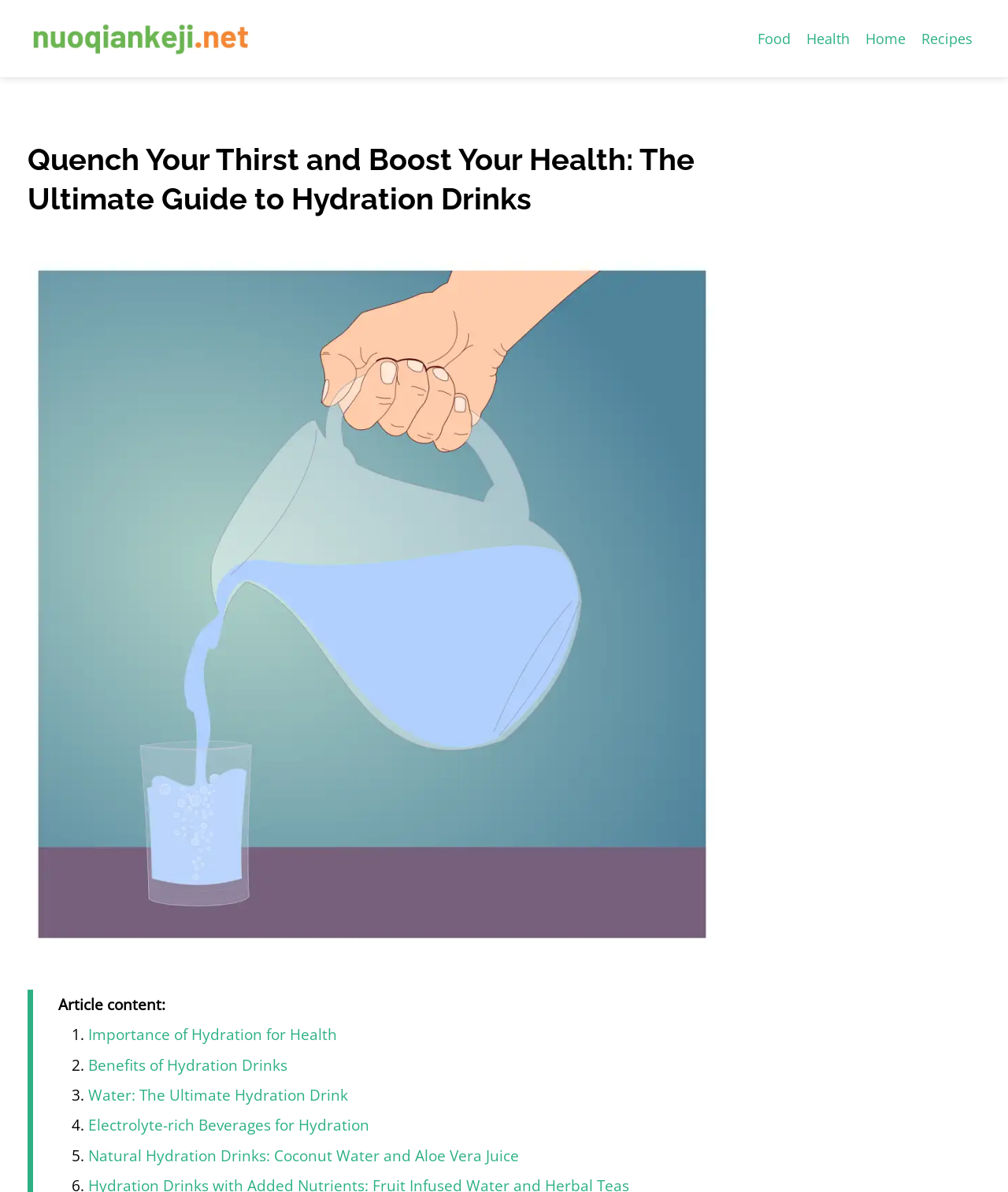What is the last benefit of hydration drinks listed in the article?
Look at the image and respond with a one-word or short phrase answer.

Natural Hydration Drinks: Coconut Water and Aloe Vera Juice